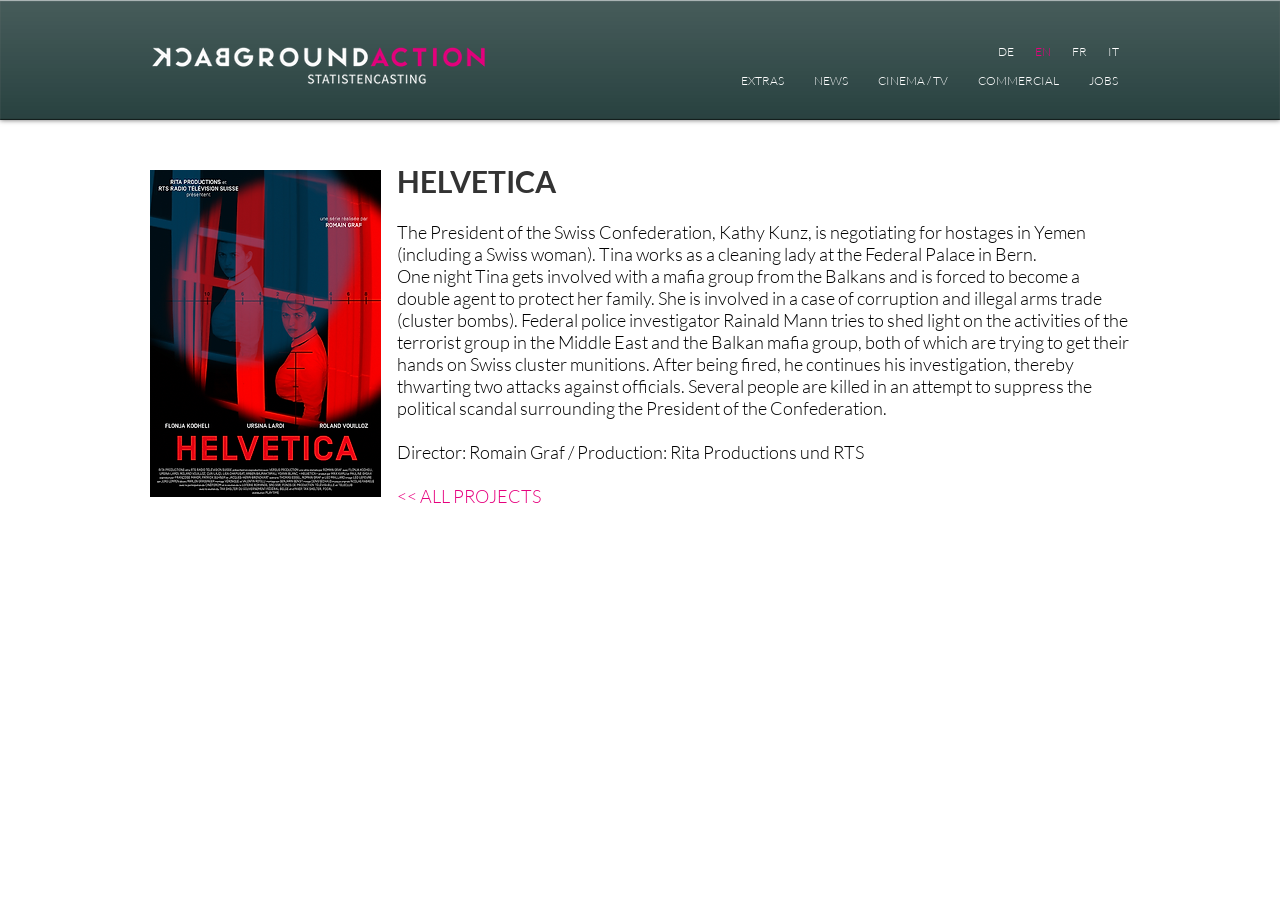Return the bounding box coordinates of the UI element that corresponds to this description: "<< ALL PROJECTS". The coordinates must be given as four float numbers in the range of 0 and 1, [left, top, right, bottom].

[0.31, 0.538, 0.423, 0.562]